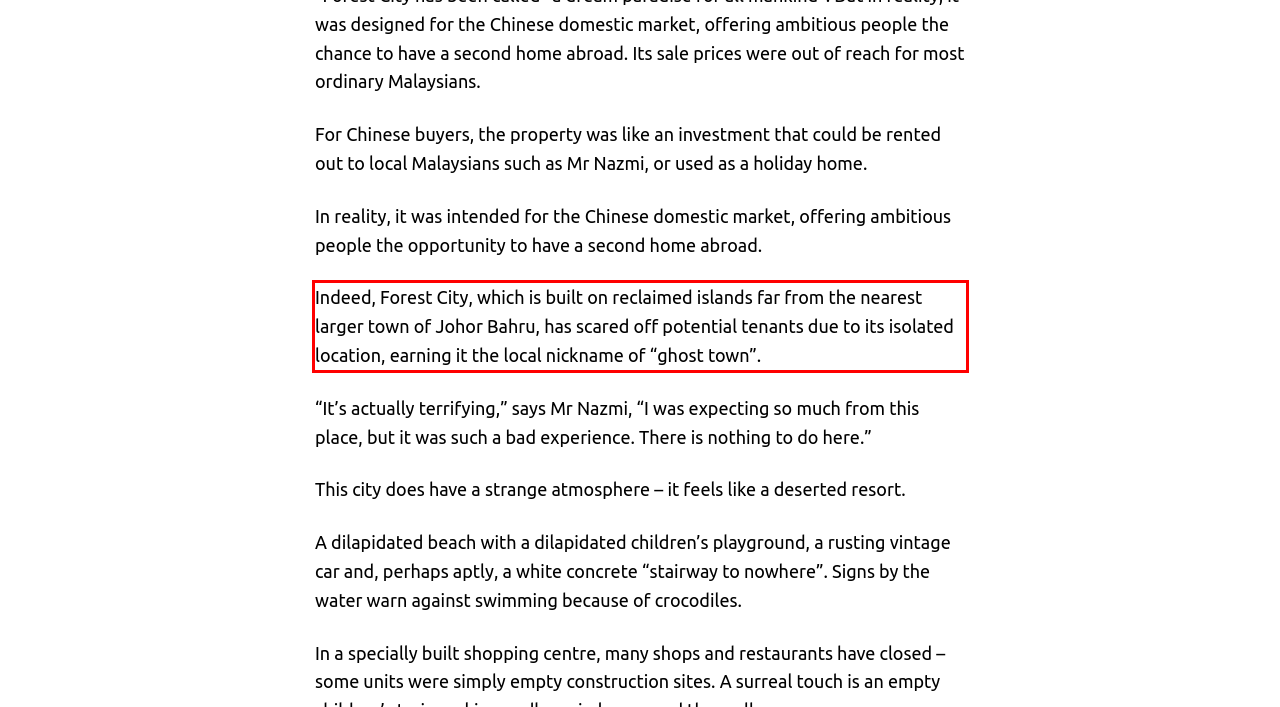There is a screenshot of a webpage with a red bounding box around a UI element. Please use OCR to extract the text within the red bounding box.

Indeed, Forest City, which is built on reclaimed islands far from the nearest larger town of Johor Bahru, has scared off potential tenants due to its isolated location, earning it the local nickname of “ghost town”.